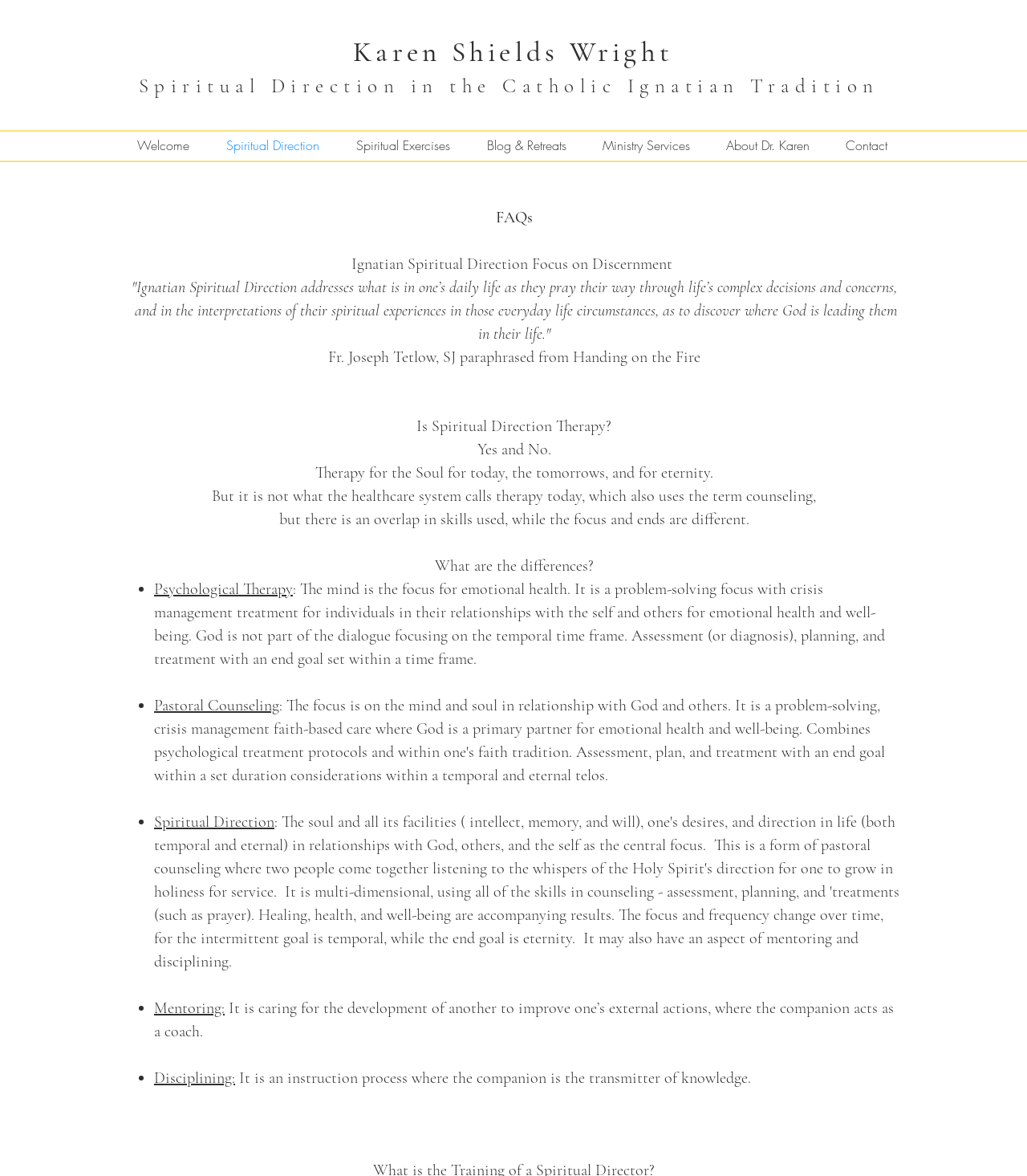Please determine the bounding box coordinates of the element's region to click in order to carry out the following instruction: "Navigate to 'Ministry Services'". The coordinates should be four float numbers between 0 and 1, i.e., [left, top, right, bottom].

[0.569, 0.111, 0.689, 0.137]